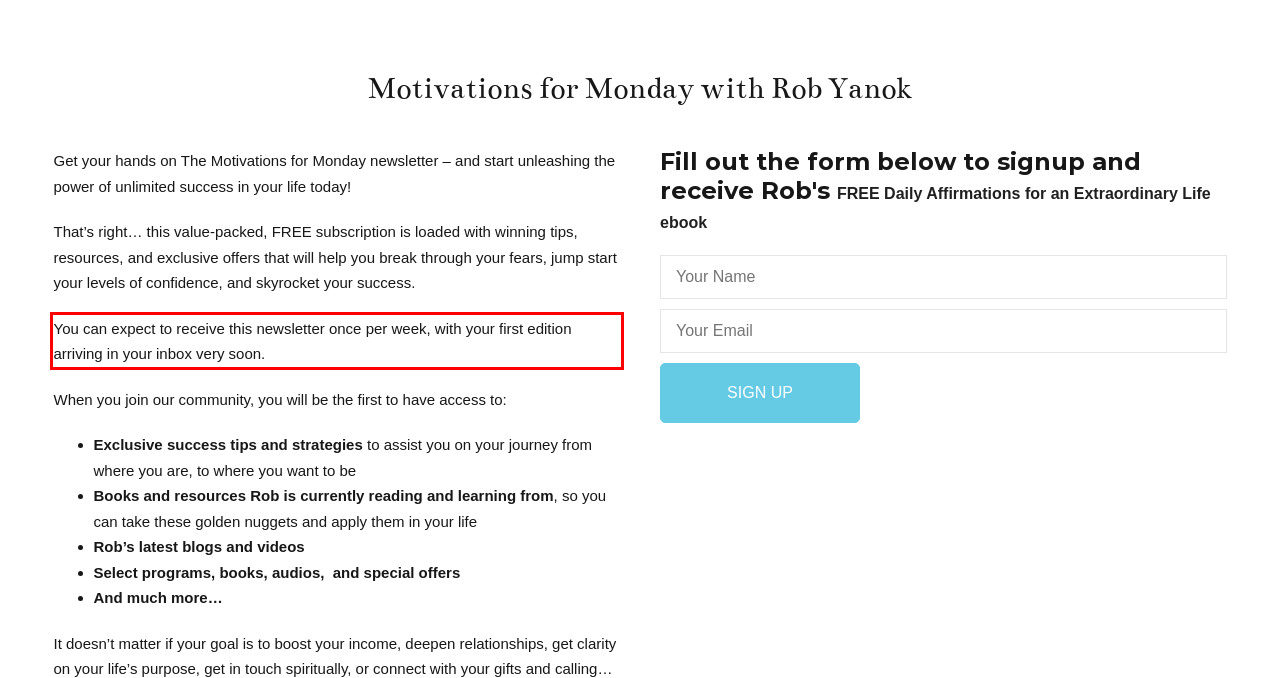Please perform OCR on the text within the red rectangle in the webpage screenshot and return the text content.

You can expect to receive this newsletter once per week, with your first edition arriving in your inbox very soon.